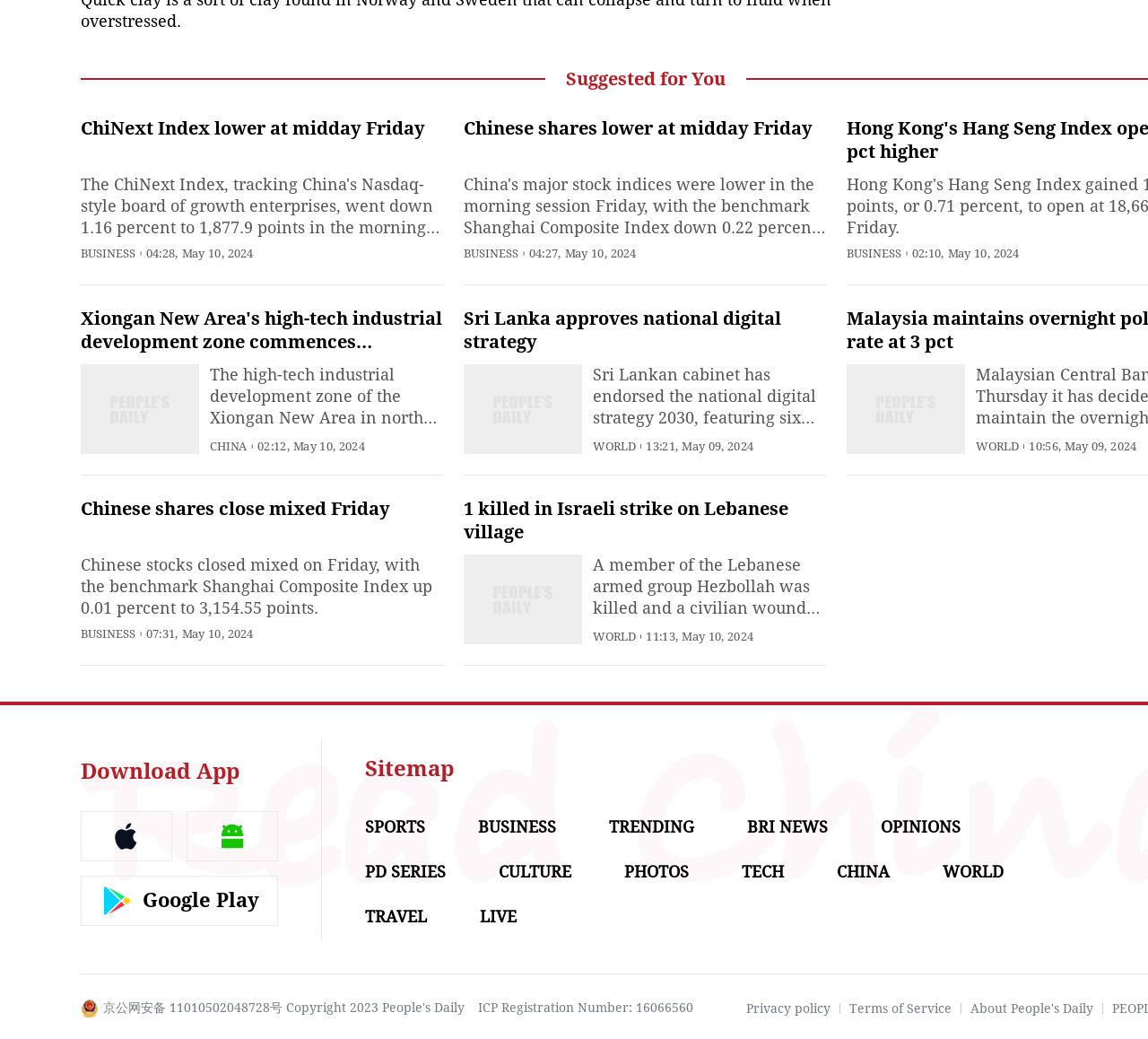Locate the bounding box coordinates of the area where you should click to accomplish the instruction: "Check the BUSINESS news".

[0.07, 0.238, 0.118, 0.25]